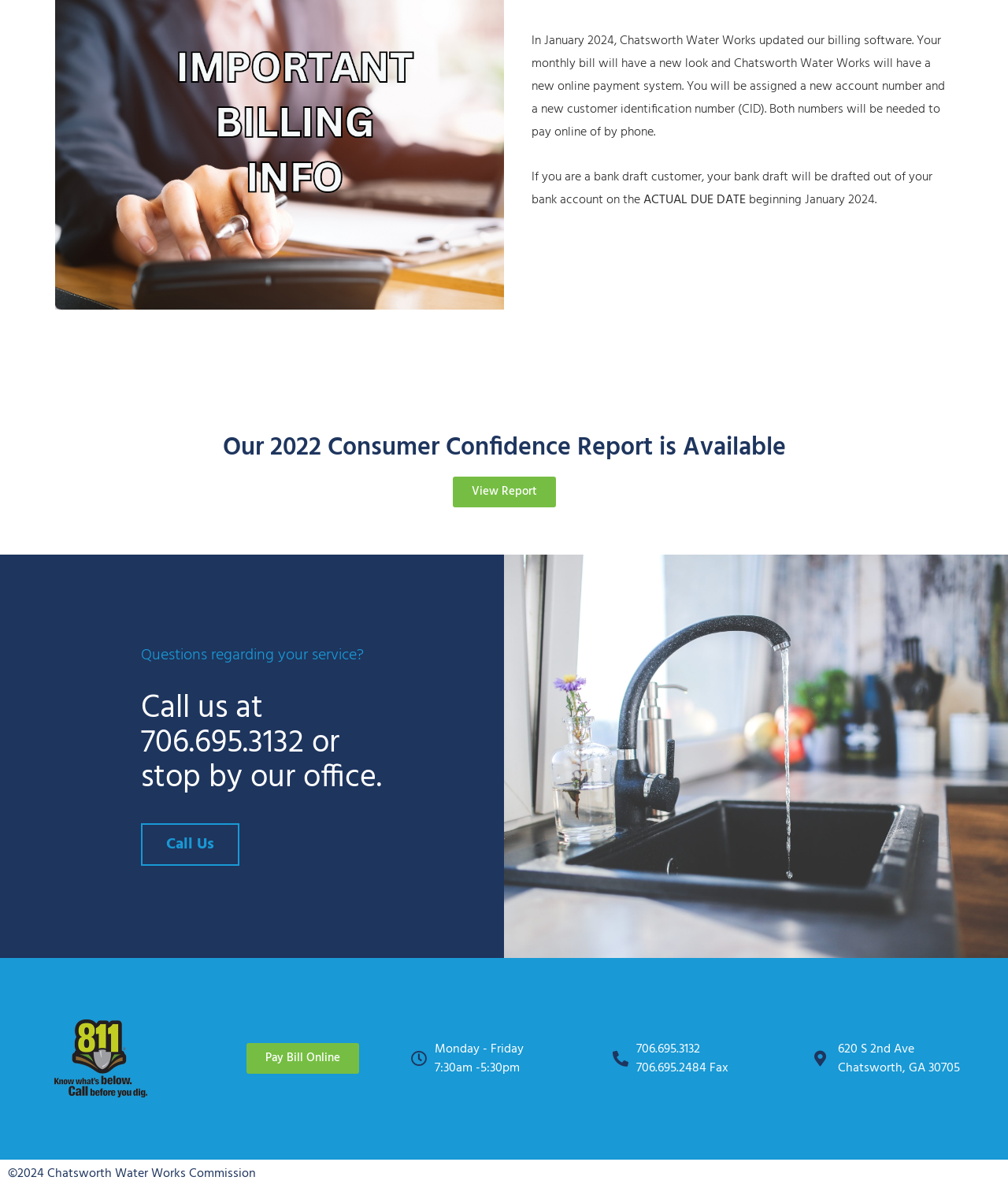Provide a short, one-word or phrase answer to the question below:
What are the office hours of Chatsworth Water Works?

Monday - Friday, 7:30am - 5:30pm